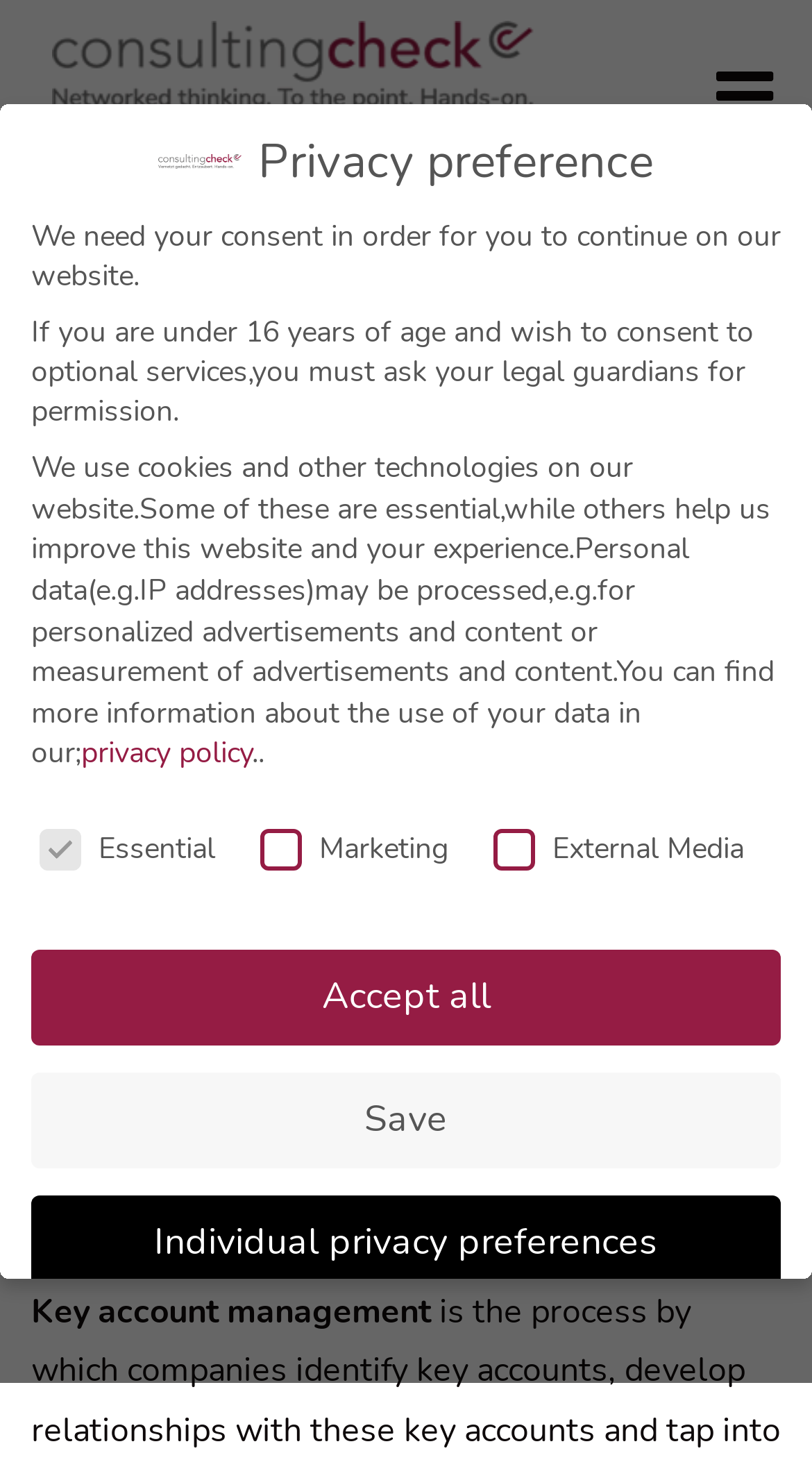Please study the image and answer the question comprehensively:
What type of customers are key accounts?

Based on the webpage, key accounts are strategically important customers for companies with great matching business potential. This is stated in the static text that explains the definition of key account management, which provides more information about the characteristics of key accounts.